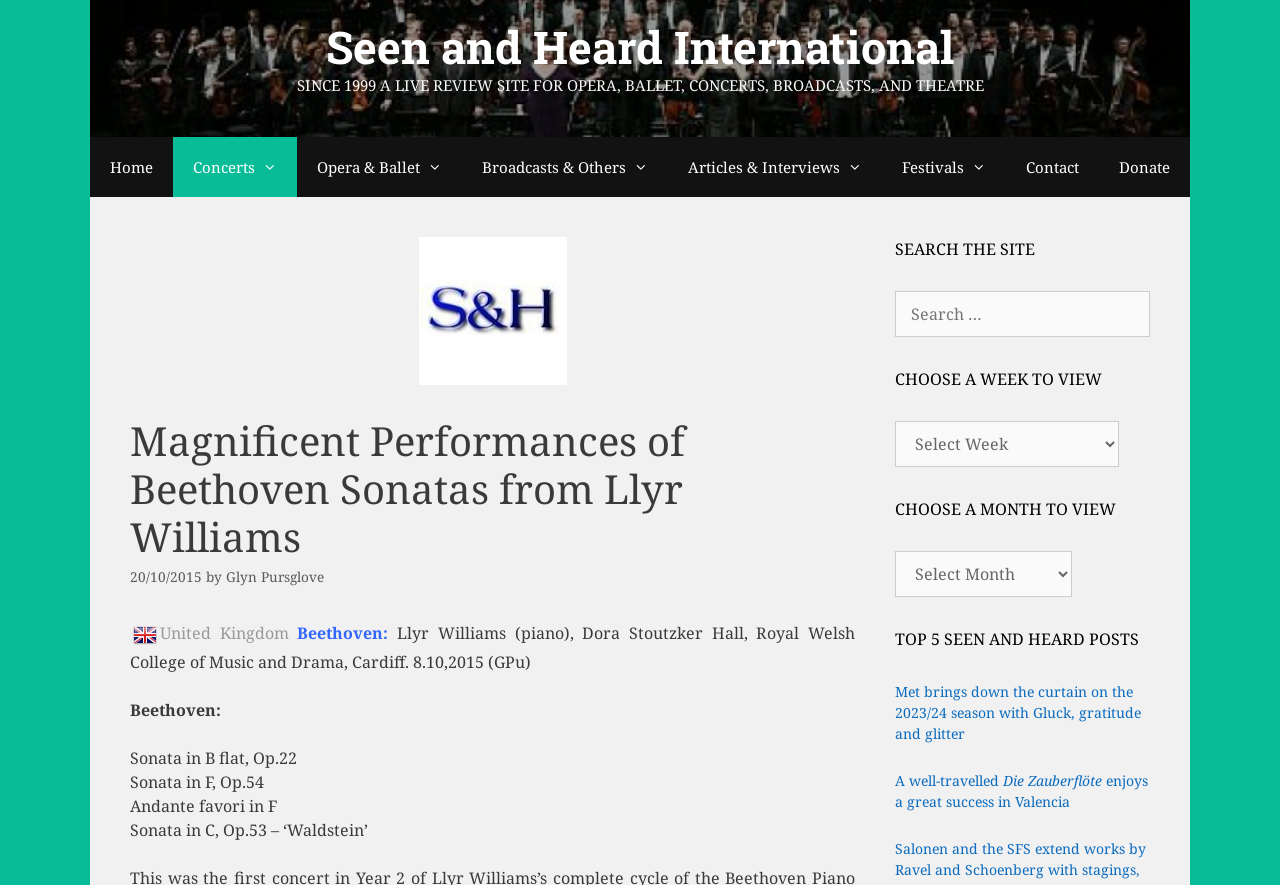Please locate the bounding box coordinates of the region I need to click to follow this instruction: "View concerts".

[0.135, 0.154, 0.232, 0.222]